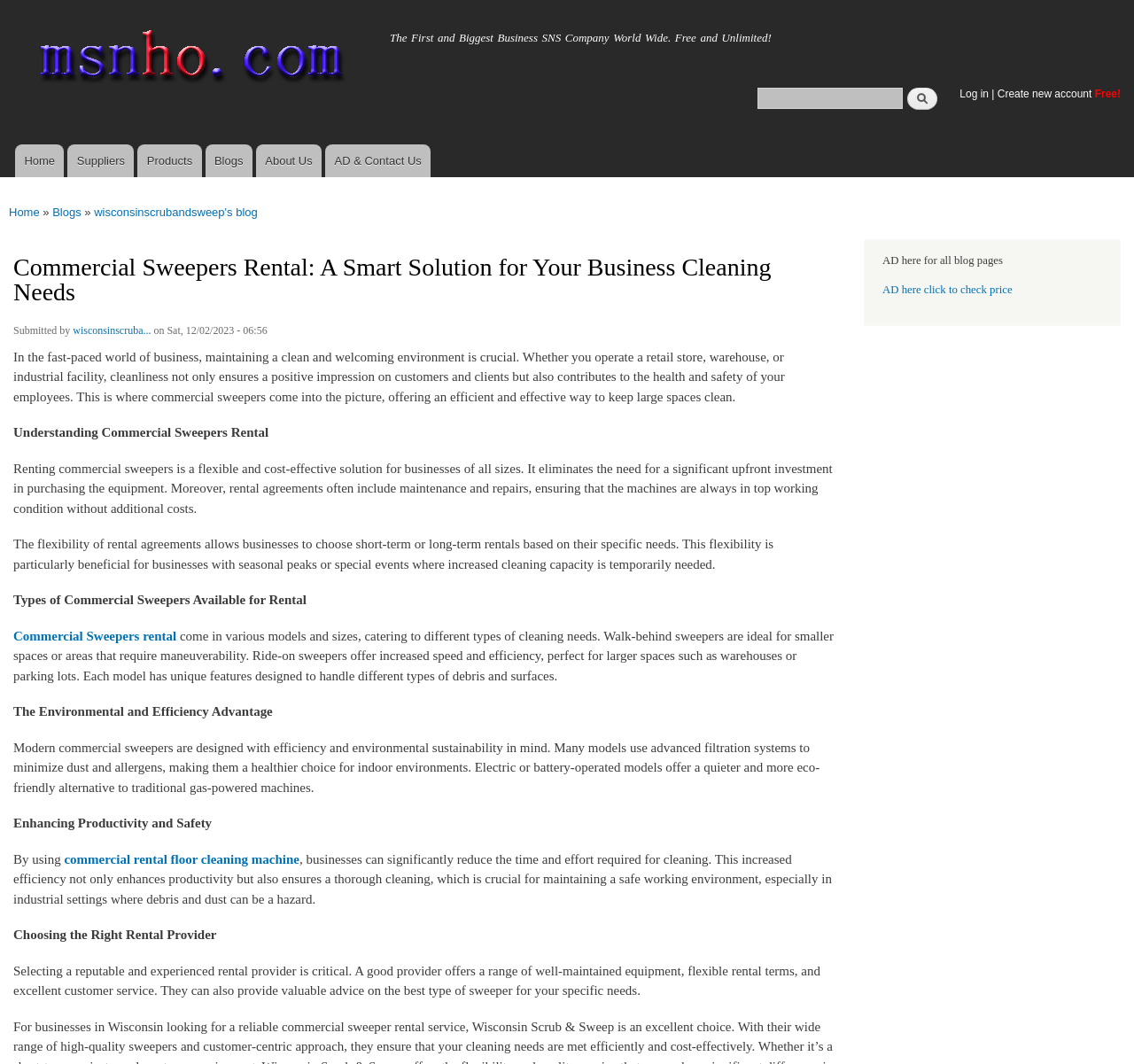Determine the heading of the webpage and extract its text content.

Commercial Sweepers Rental: A Smart Solution for Your Business Cleaning Needs